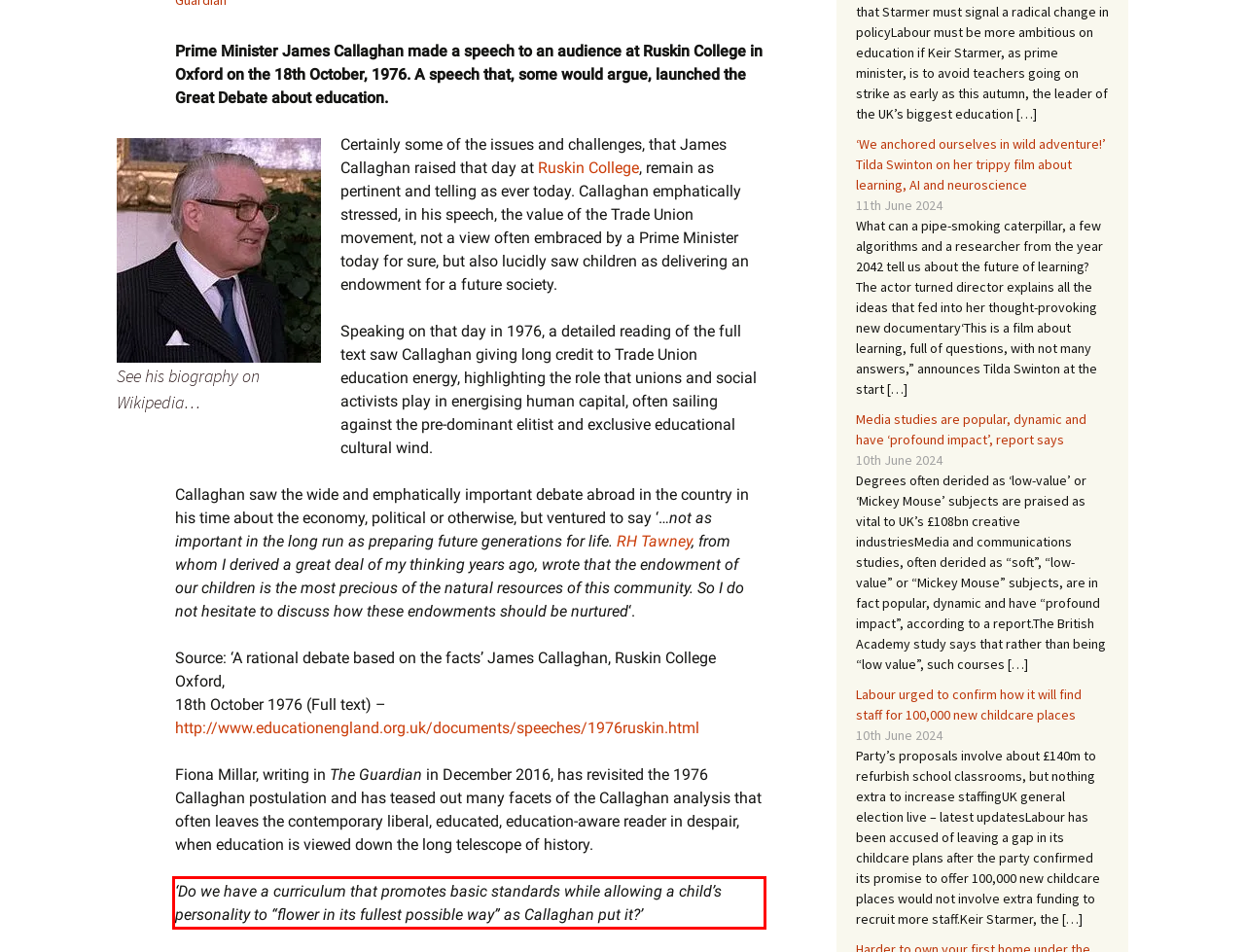Identify and extract the text within the red rectangle in the screenshot of the webpage.

‘Do we have a curriculum that promotes basic standards while allowing a child’s personality to “flower in its fullest possible way” as Callaghan put it?’